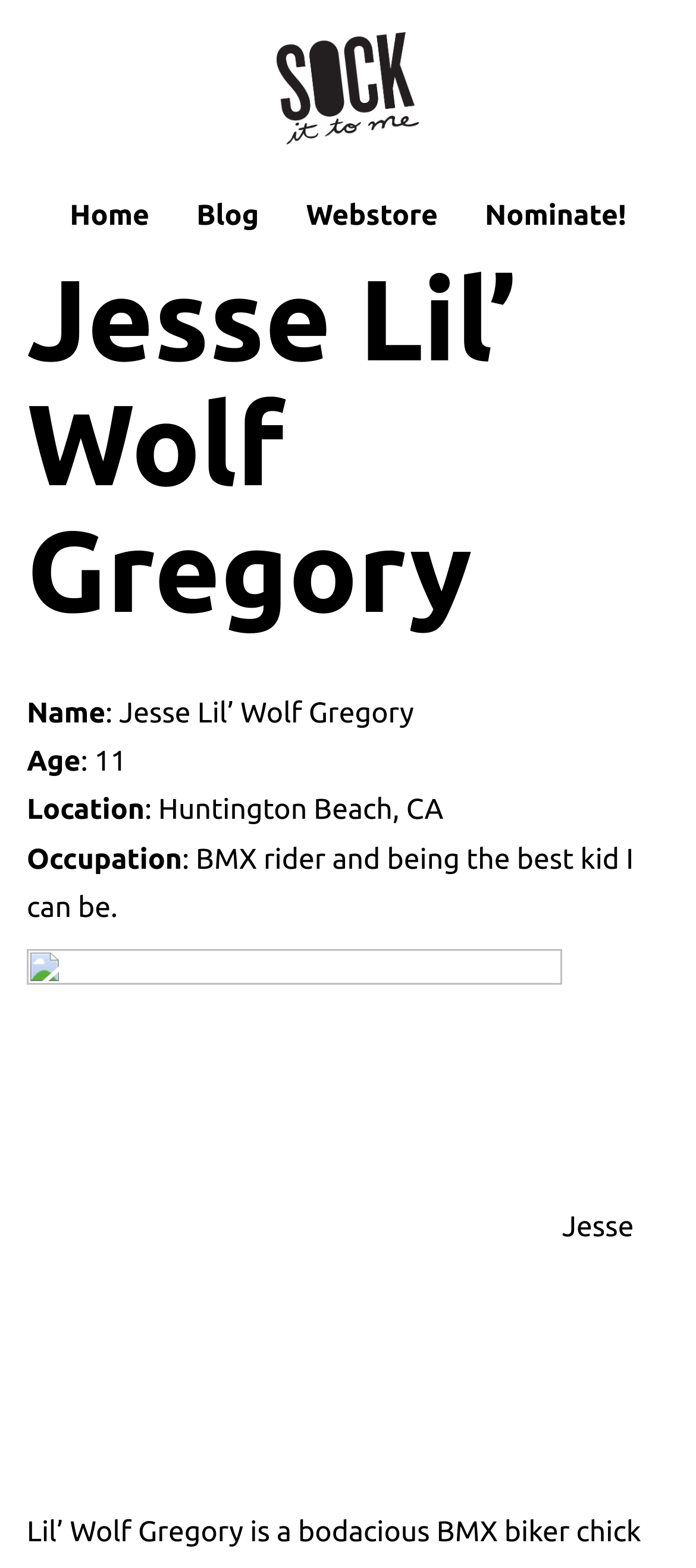Identify the bounding box of the HTML element described here: "Home". Provide the coordinates as four float numbers between 0 and 1: [left, top, right, bottom].

[0.066, 0.113, 0.248, 0.164]